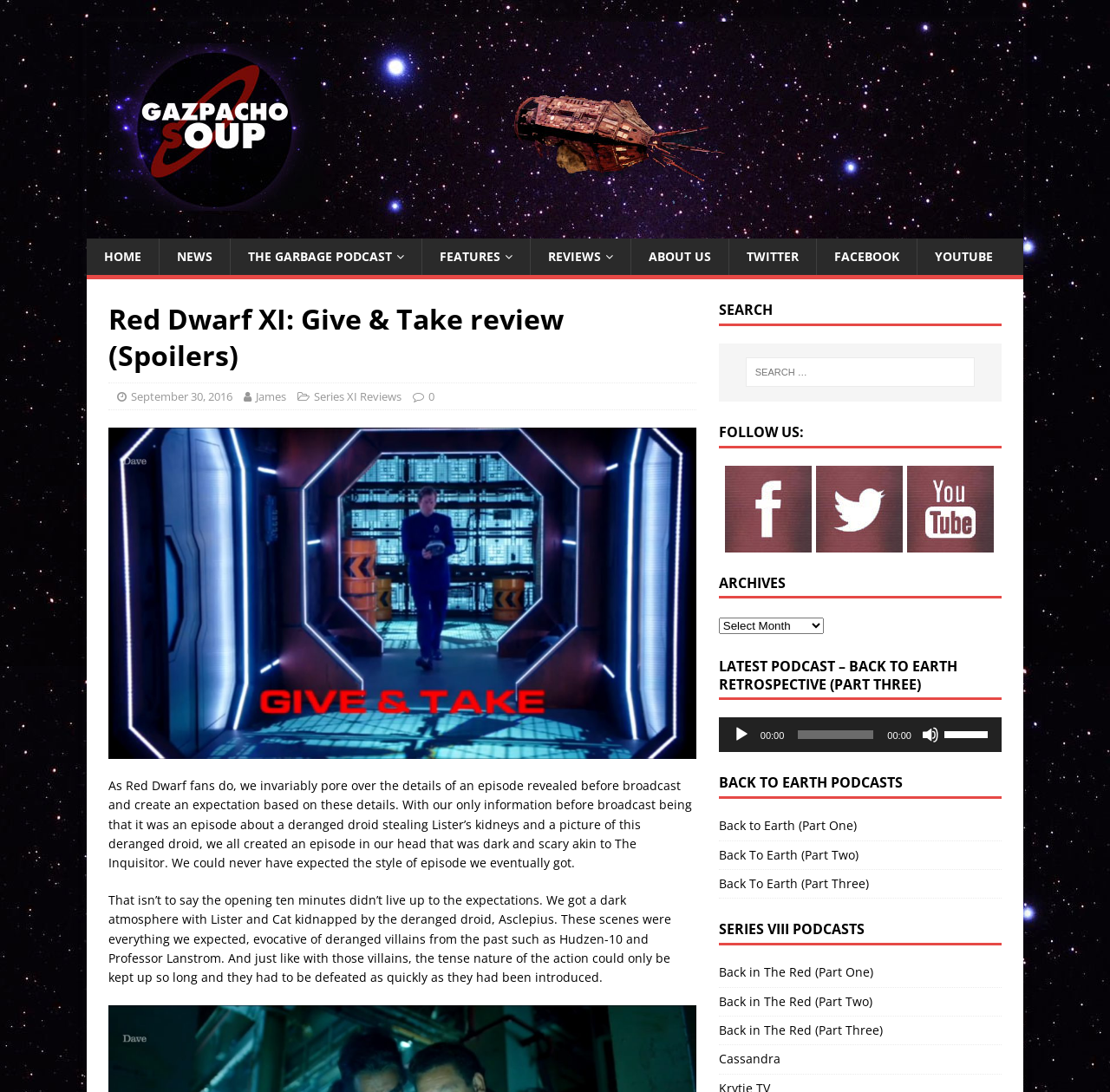Offer a detailed account of what is visible on the webpage.

This webpage is a review of the Red Dwarf XI episode "Give & Take" with spoilers. At the top, there is a header section with a logo image and a navigation menu consisting of 7 links: "HOME", "NEWS", "THE GARBAGE PODCAST", "FEATURES", "REVIEWS", "ABOUT US", and social media links "TWITTER", "FACEBOOK", and "YOUTUBE". 

Below the header, there is a main content section with a heading "Red Dwarf XI: Give & Take review (Spoilers)" and a subheading with the date "September 30, 2016" and the author's name "James". The review is categorized under "Series XI Reviews" and has a rating of "0". 

The review consists of two paragraphs of text, which discuss the expectations and the actual content of the episode. There is also an image related to the episode, "give-and-take-1", placed between the two paragraphs.

On the right side of the page, there is a sidebar with several sections. The first section is a search box with a heading "SEARCH". Below the search box, there is a section with social media links, each represented by an icon image. 

The next section is an "ARCHIVES" dropdown menu, followed by a section with a heading "LATEST PODCAST – BACK TO EARTH RETROSPECTIVE (PART THREE)". This section contains an audio player with play, mute, and volume controls, as well as a time slider and a timer displaying the current time.

Below the audio player, there are links to other podcast episodes, categorized under "BACK TO EARTH PODCASTS" and "SERIES VIII PODCASTS".